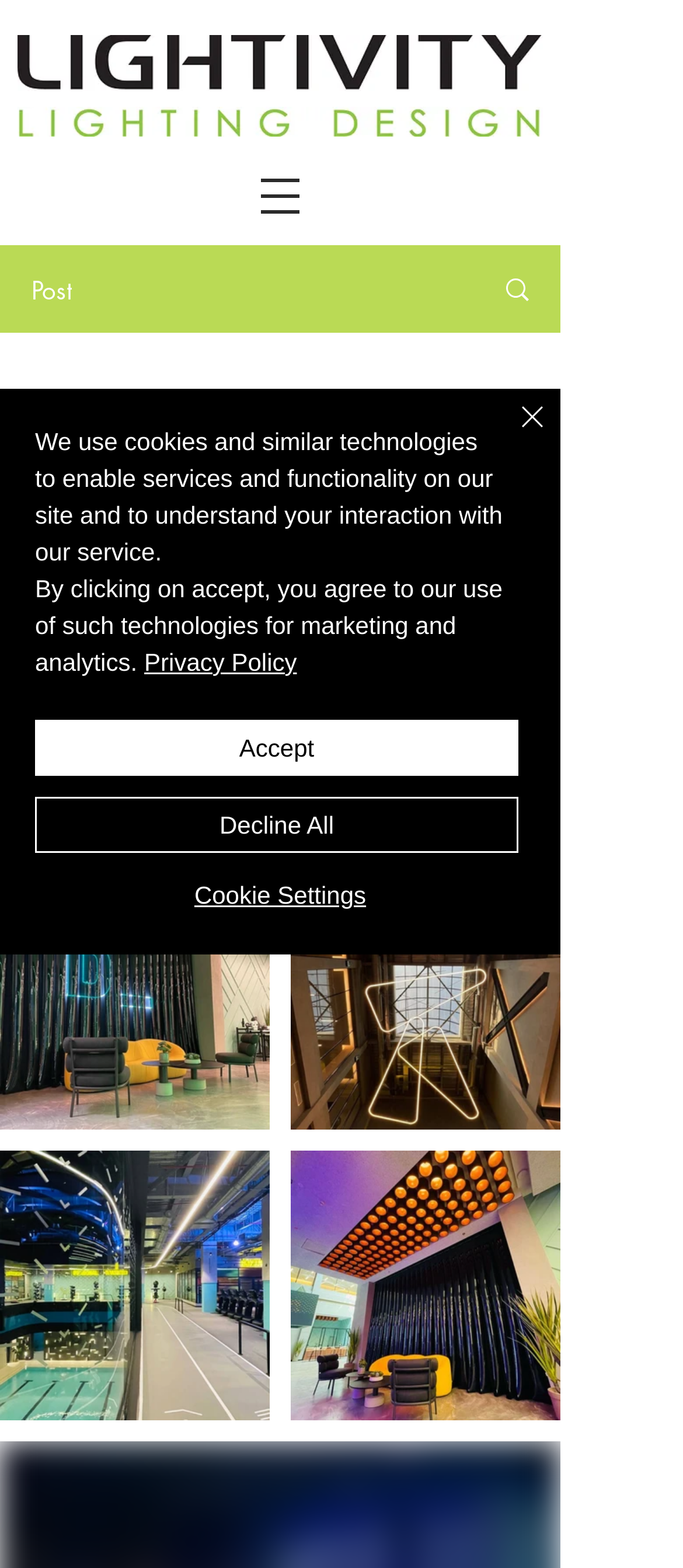Describe all visible elements and their arrangement on the webpage.

This webpage appears to be a blog post or news article about the launch of a new flagship gym club project for B_FIT in Jeddah, Saudi Arabia. At the top left of the page, there is a button to open the navigation menu. Below it, there is a static text "Post" and a link with an image. 

The main content of the page is divided into two sections. On the left side, there is a heading "B_FIT Flagship Club Launches" followed by the text "Updated: 7 days ago". Below this, there are two paragraphs of text, which describe the launch of the new gym club project. 

On the right side of the page, there are four images, each linked to an "Untitled image". These images are arranged in two rows, with two images on each row. 

At the bottom of the page, there is a cookie policy alert that takes up most of the width of the page. It contains a message about the use of cookies and similar technologies, with links to the "Privacy Policy" and buttons to "Accept", "Decline All", or adjust "Cookie Settings". There is also a "Close" button with an image of a close icon at the top right of the alert.